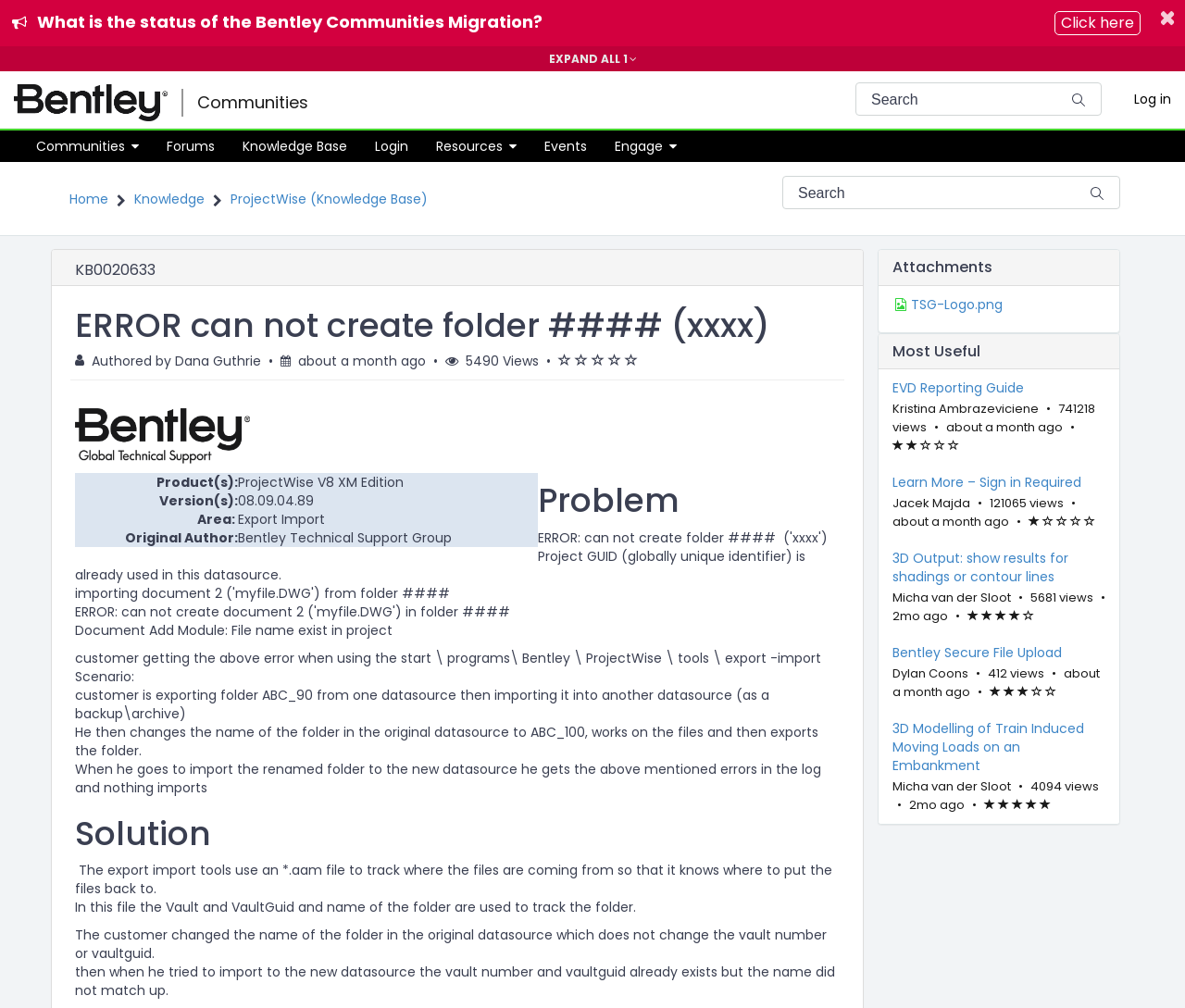Respond with a single word or phrase to the following question:
What is the name of the product mentioned on the webpage?

ProjectWise V8 XM Edition